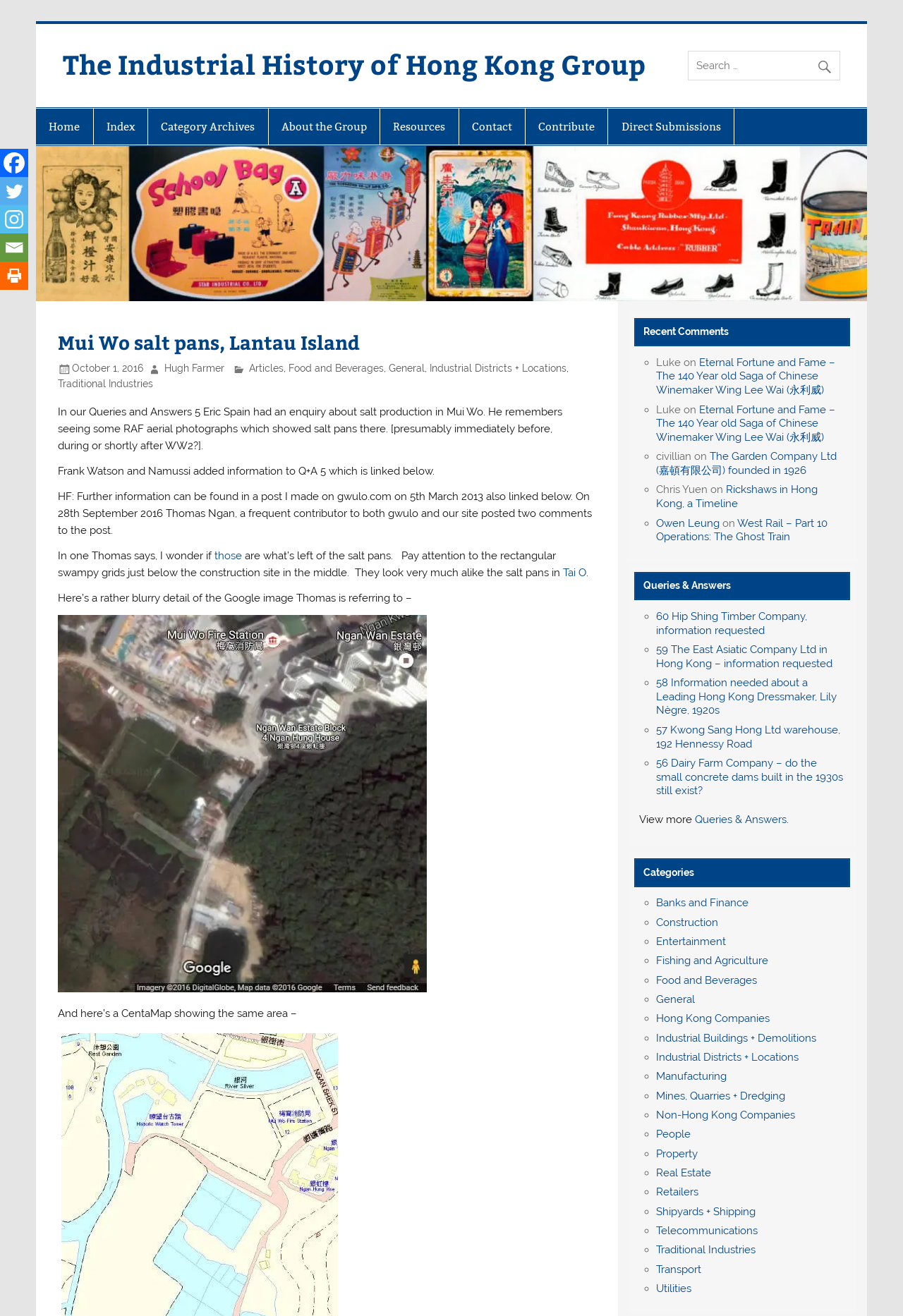Articulate a complete and detailed caption of the webpage elements.

The webpage is about the Industrial History of Hong Kong Group, specifically focusing on Mui Wo salt pans on Lantau Island. At the top, there is a logo of the group, accompanied by a search bar and a button with a magnifying glass icon. Below the logo, there are several links to different sections of the website, including Home, Index, Category Archives, About the Group, Resources, Contact, Contribute, and Direct Submissions.

The main content of the webpage is divided into several sections. The first section has a heading "Mui Wo salt pans, Lantau Island" and contains a brief introduction to the topic. Below the heading, there are links to related articles, including "October 1, 2016", "Hugh Farmer", "Articles", "Food and Beverages", "General", "Industrial Districts + Locations", and "Traditional Industries".

The next section contains a long paragraph of text discussing salt production in Mui Wo, with references to RAF aerial photographs and a post on gwulo.com. There are also links to related information, including a comment by Thomas Ngan and a Google image of the area.

Below this section, there is an image of an aerial view of Mui Wo salt pans, followed by a CentaMap showing the same area. The image is quite large and takes up most of the width of the webpage.

On the right-hand side of the webpage, there are several sections, including "Recent Comments", "Queries & Answers", and "Categories". The "Recent Comments" section lists several comments from users, including Luke, civillian, Chris Yuen, and Owen Leung, with links to the articles they commented on. The "Queries & Answers" section lists several links to articles, including "60 Hip Shing Timber Company, information requested", "59 The East Asiatic Company Ltd in Hong Kong – information requested", and "58 Information needed about a Leading Hong Kong Dressmaker, Lily Nègre, 1920s". The "Categories" section lists several categories, including "Food and Beverages", "General", "Industrial Districts + Locations", and "Traditional Industries".

At the bottom of the webpage, there are links to social media platforms, including Facebook, Twitter, Instagram, and Email, as well as a link to print the page.